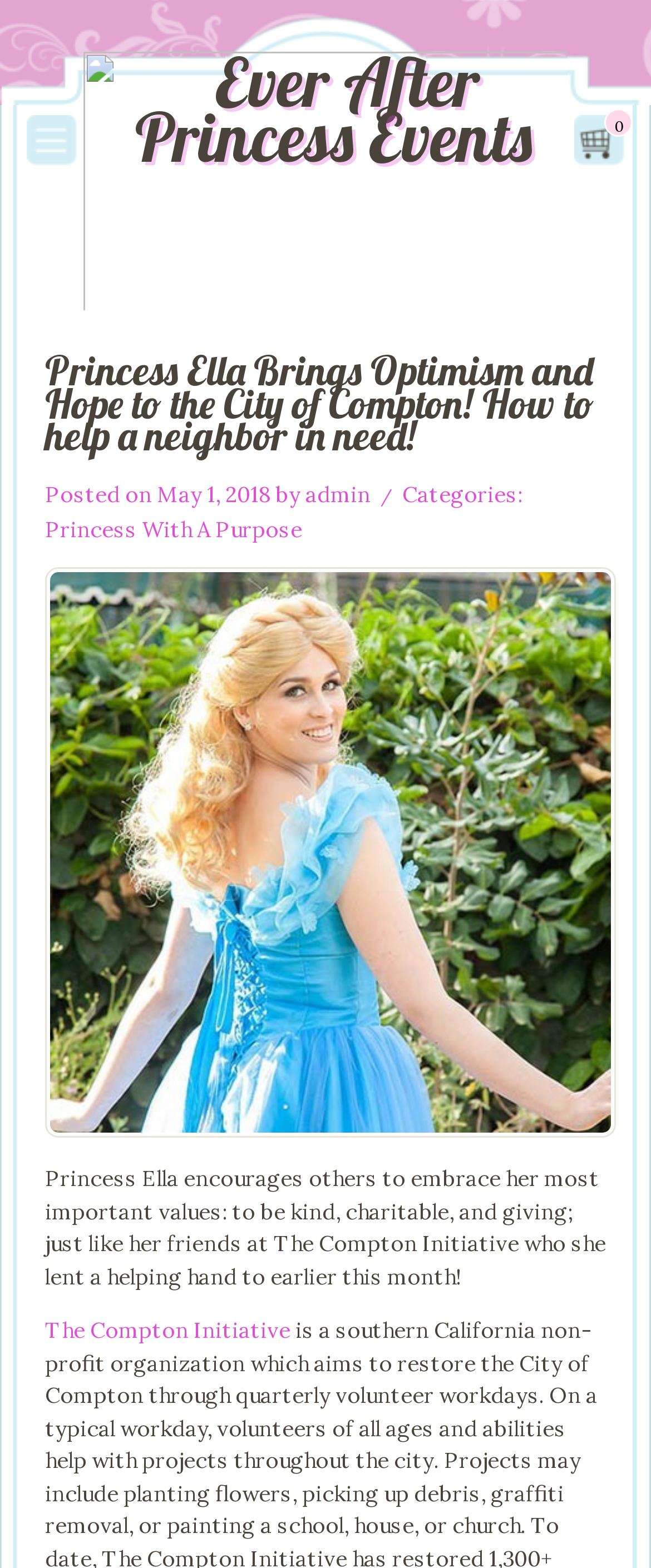What is the name of the initiative Princess Ella helped?
Answer the question with as much detail as possible.

According to the link element with ID 335, Princess Ella lent a helping hand to The Compton Initiative earlier this month.